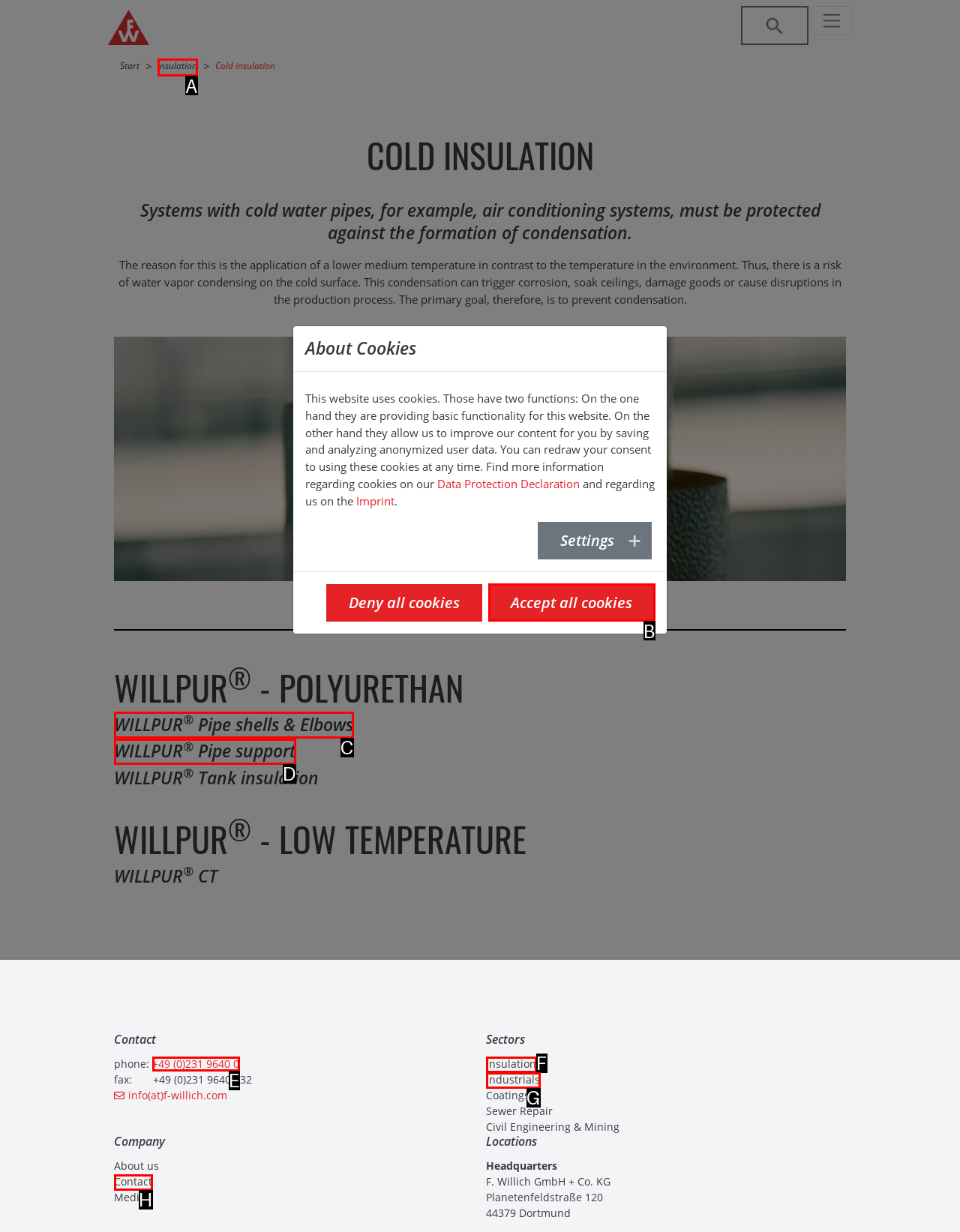Decide which UI element to click to accomplish the task: visit Winthrop Gallery
Respond with the corresponding option letter.

None